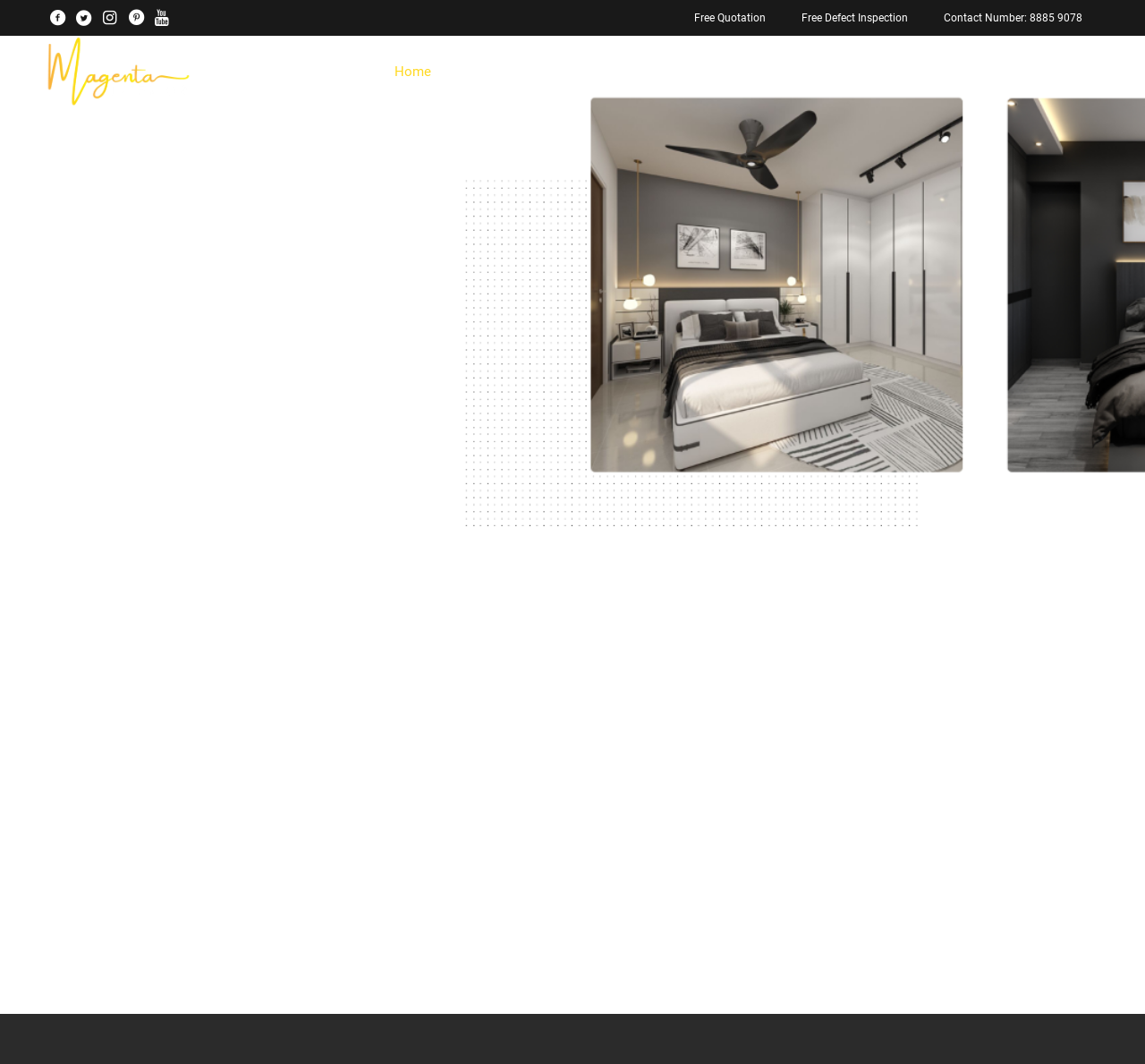Find the bounding box coordinates of the area to click in order to follow the instruction: "Go to the About page".

[0.392, 0.034, 0.455, 0.101]